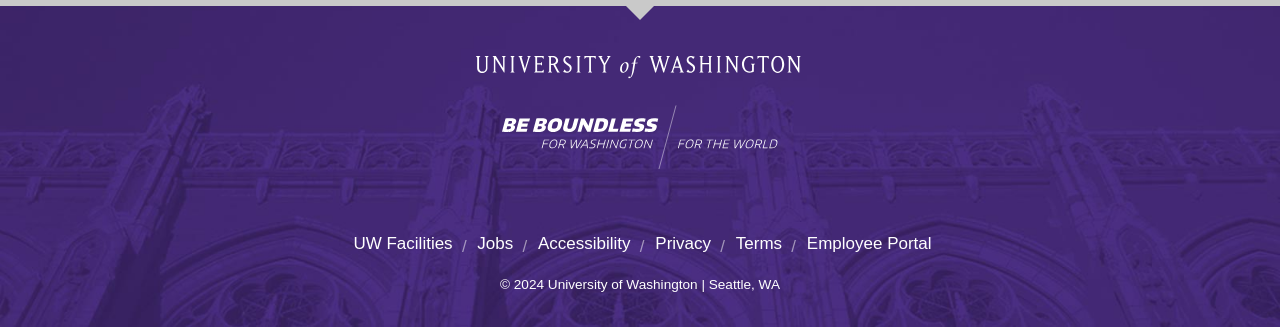What is the name of the university?
Based on the image, give a one-word or short phrase answer.

University of Washington